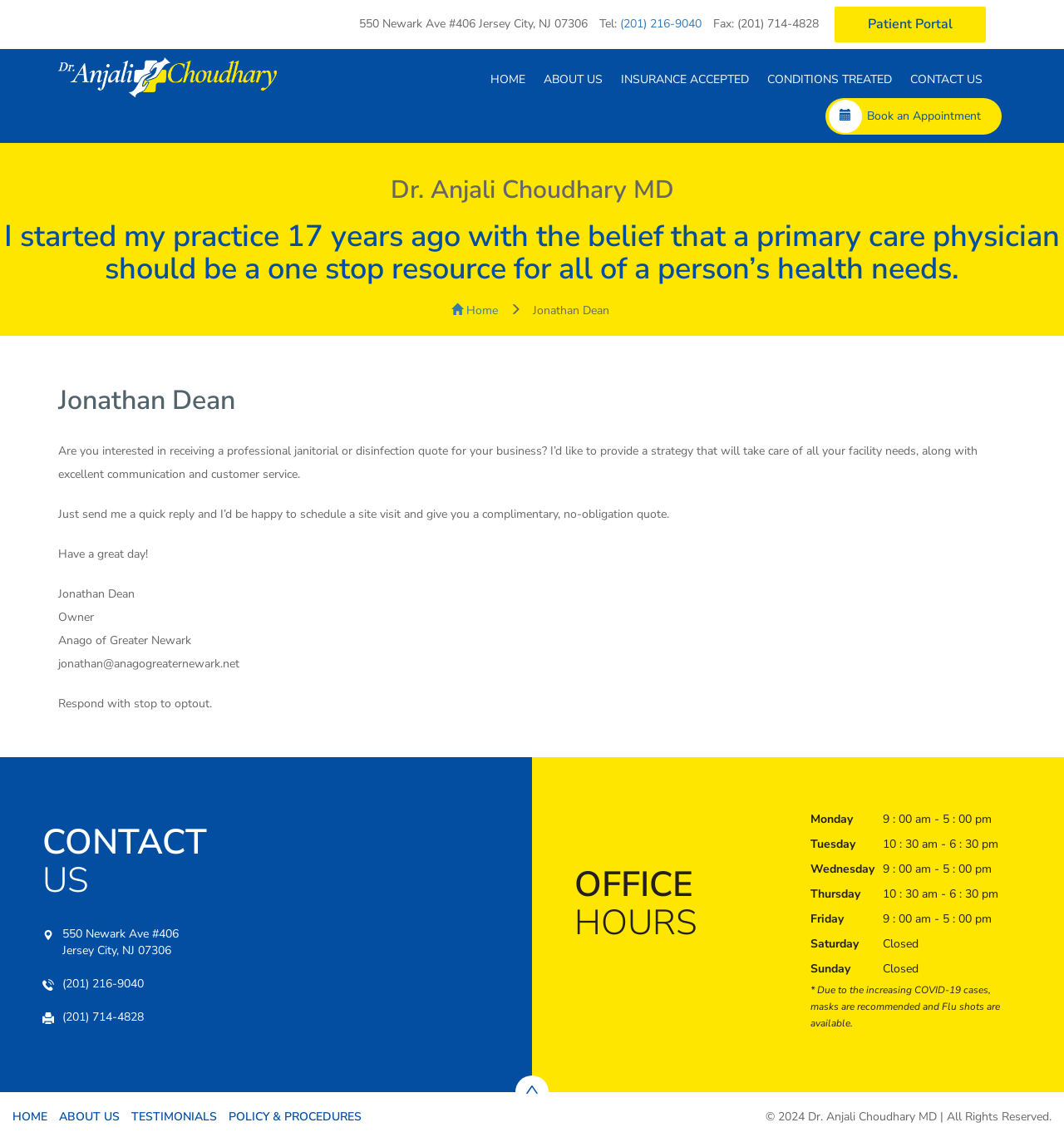Carefully observe the image and respond to the question with a detailed answer:
What is the recommended precaution due to COVID-19 cases?

I found the recommended precaution by looking at the static text element with ID 124, which contains the COVID-19 precaution information.